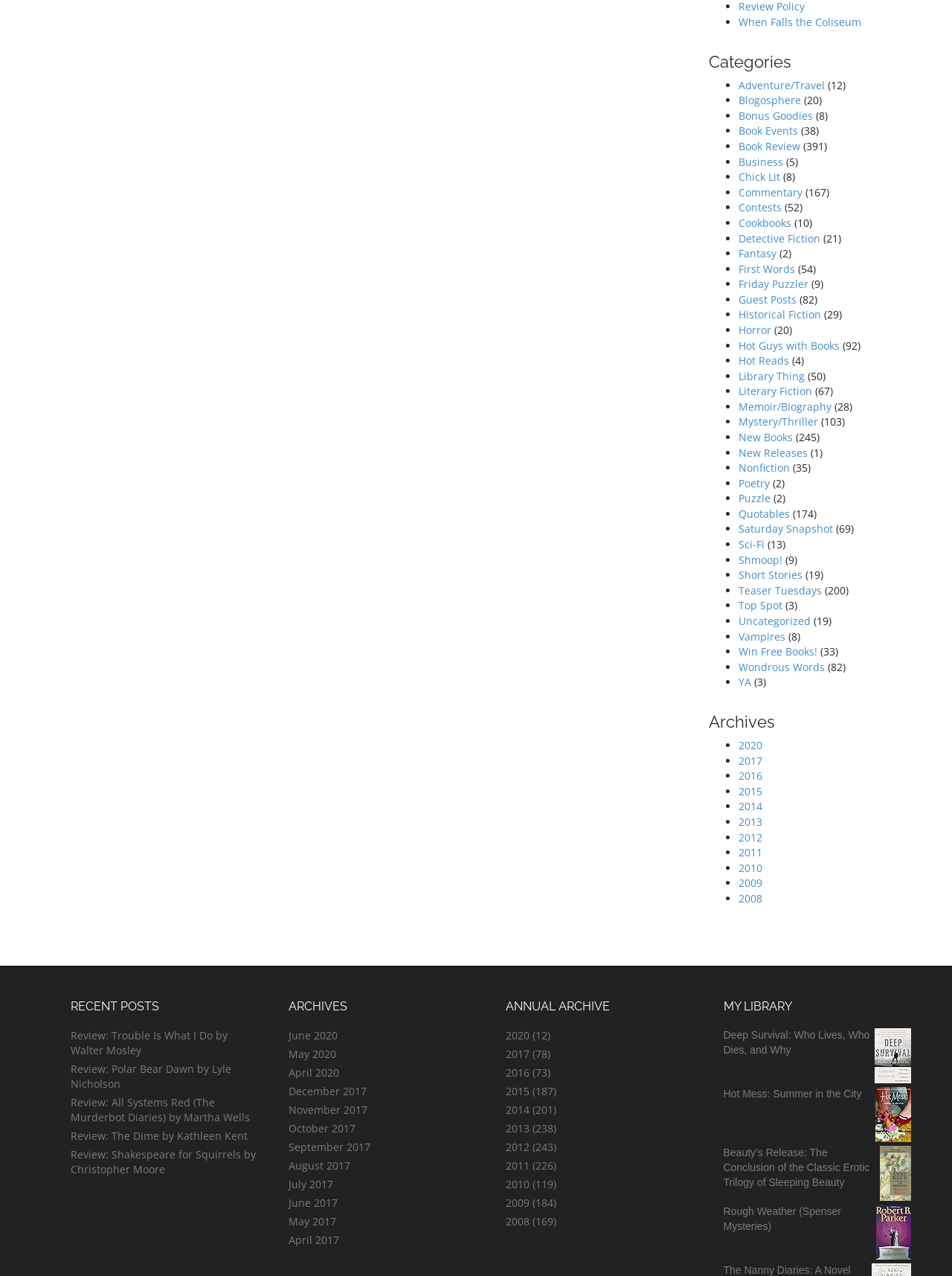What is the second category in the list?
Based on the visual content, answer with a single word or a brief phrase.

Adventure/Travel